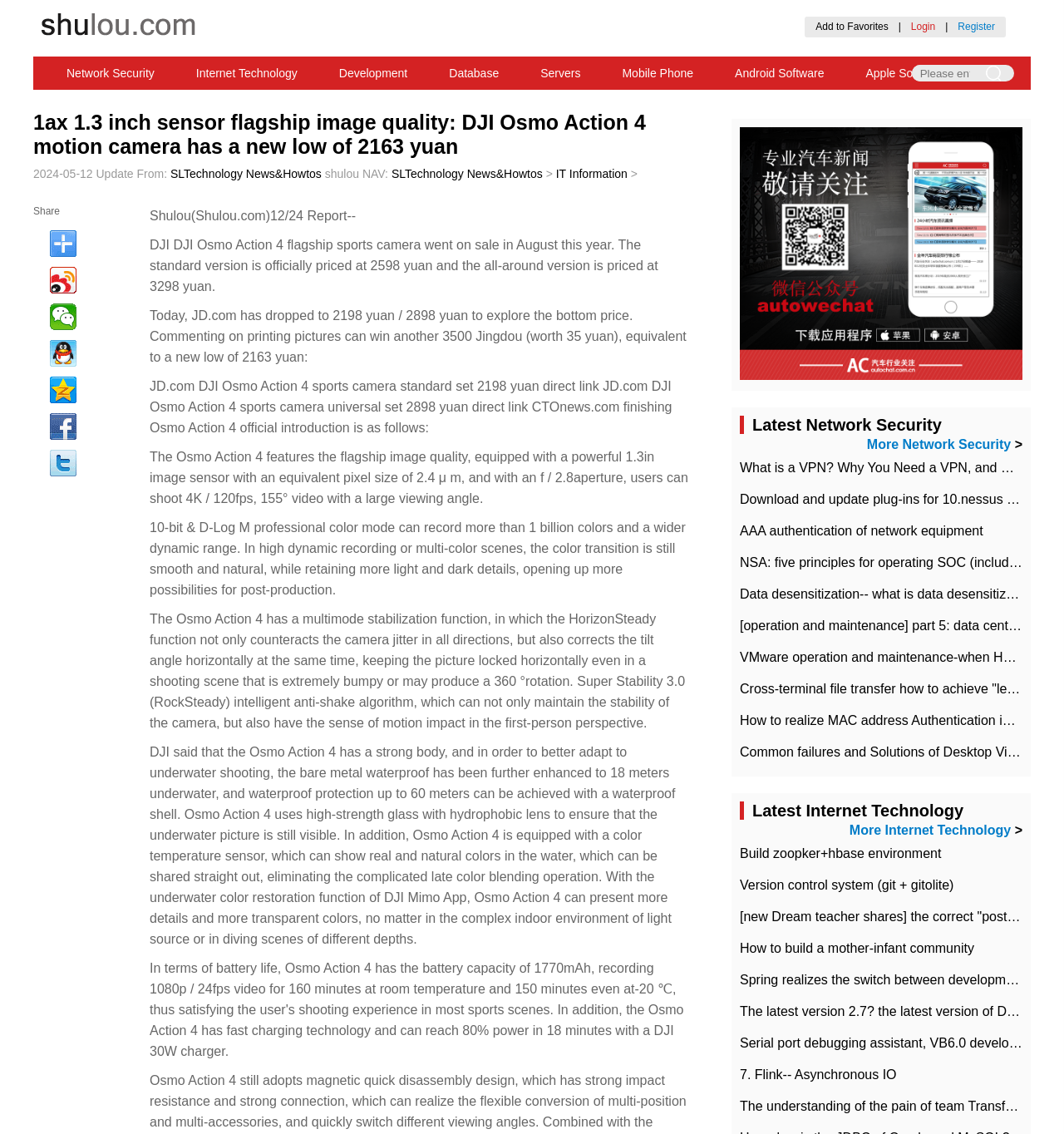Please answer the following question using a single word or phrase: 
What is the color mode of Osmo Action 4?

10-bit & D-Log M